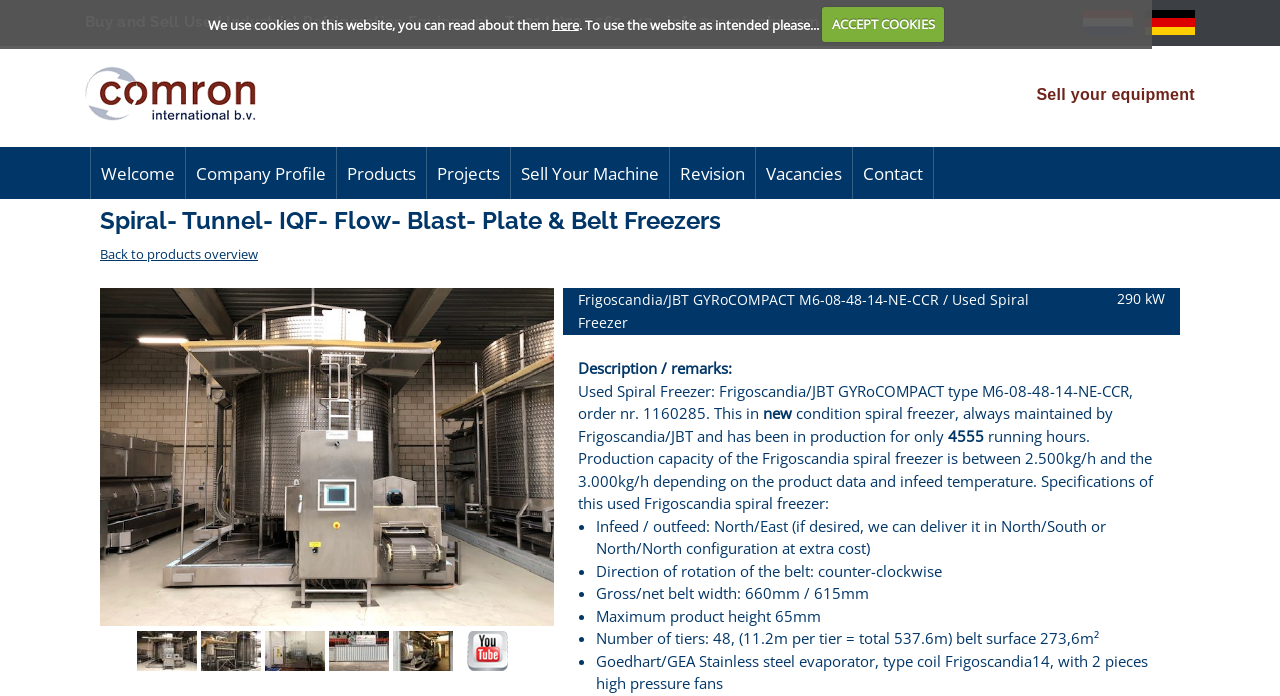Identify the bounding box coordinates for the element that needs to be clicked to fulfill this instruction: "Click the 'Back to products overview' link". Provide the coordinates in the format of four float numbers between 0 and 1: [left, top, right, bottom].

[0.078, 0.352, 0.202, 0.377]